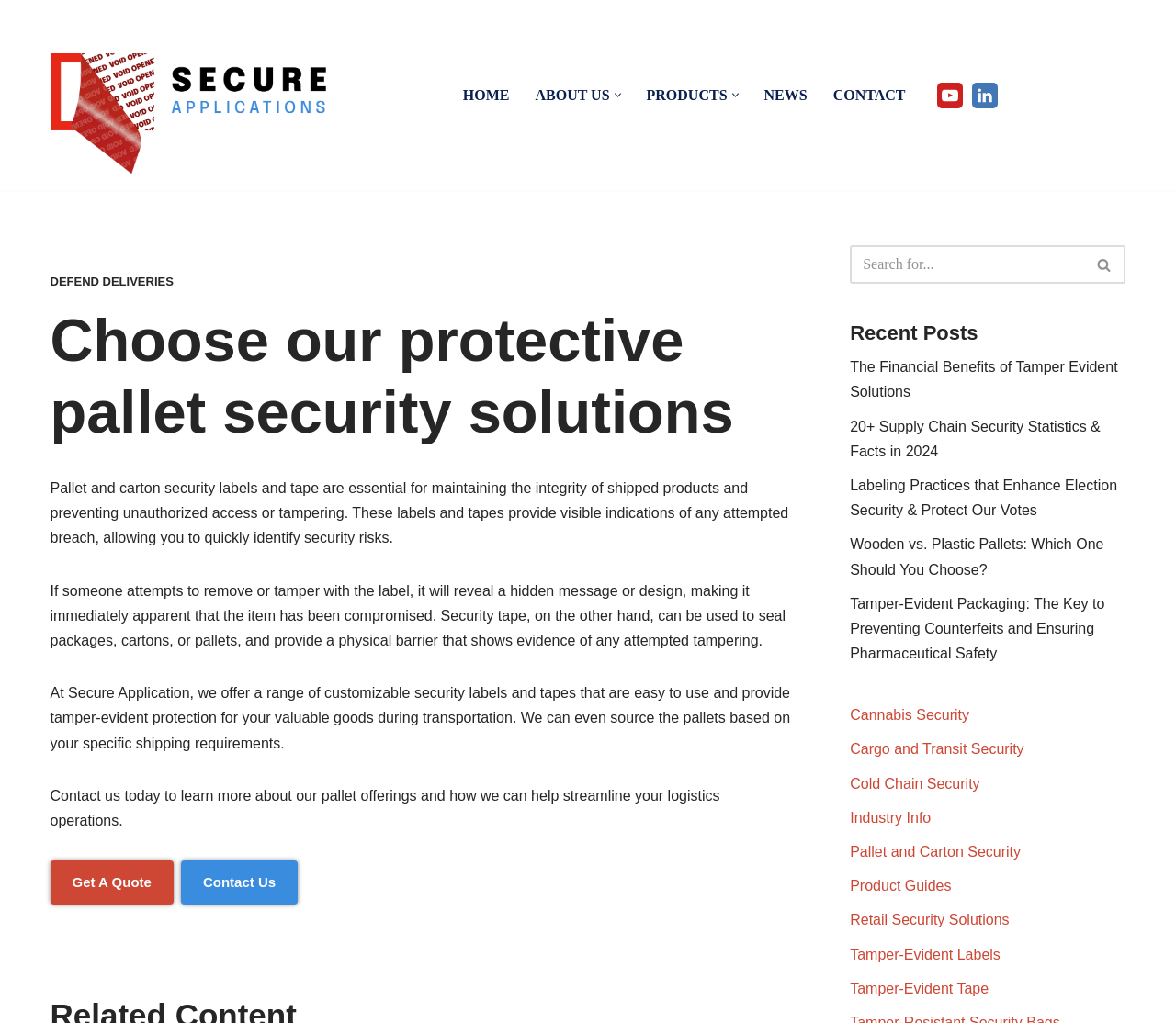Pinpoint the bounding box coordinates of the clickable area needed to execute the instruction: "Open the 'PRODUCTS' submenu". The coordinates should be specified as four float numbers between 0 and 1, i.e., [left, top, right, bottom].

[0.55, 0.081, 0.618, 0.105]